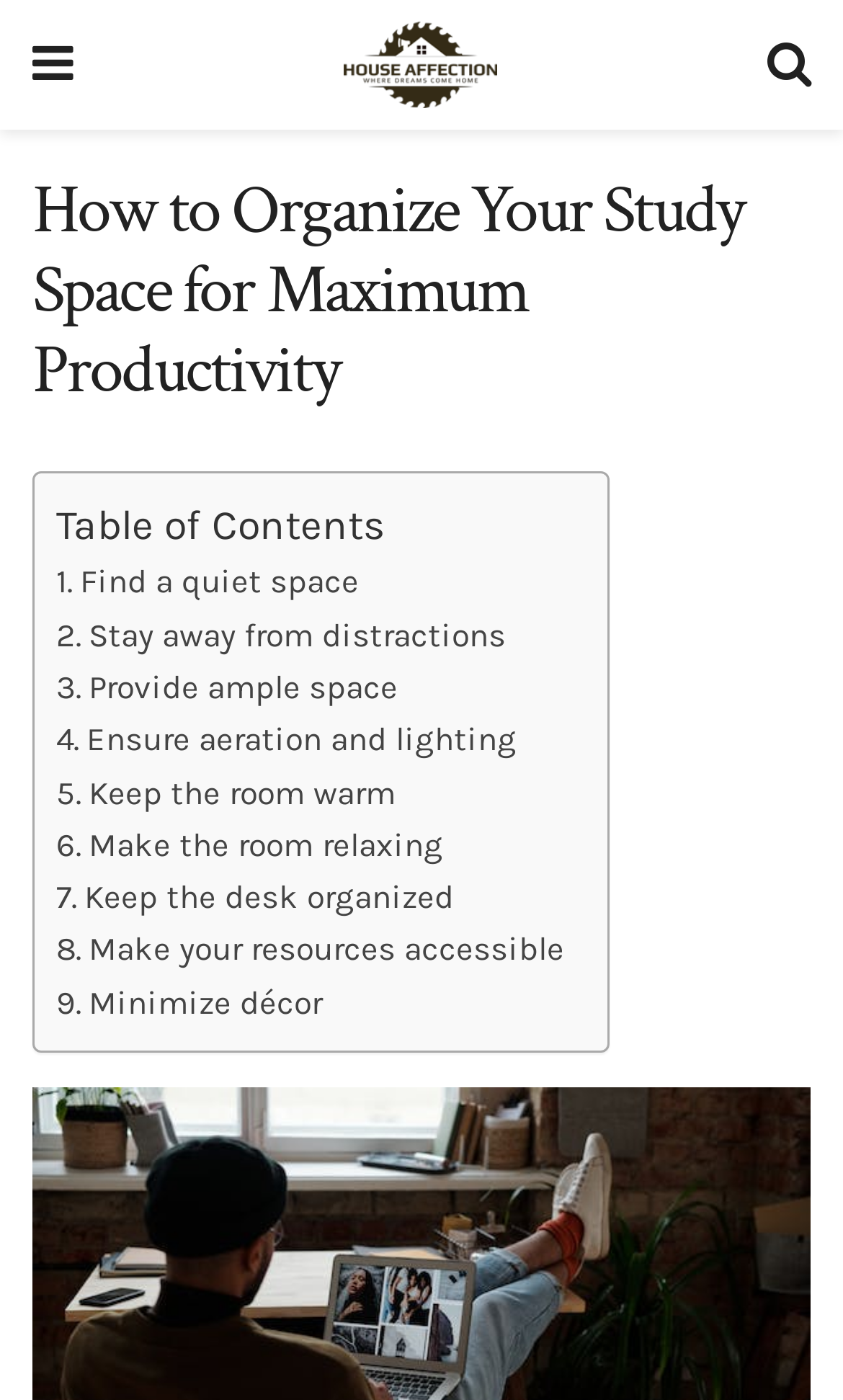Please reply to the following question using a single word or phrase: 
What is the first item in the table of contents?

Find a quiet space